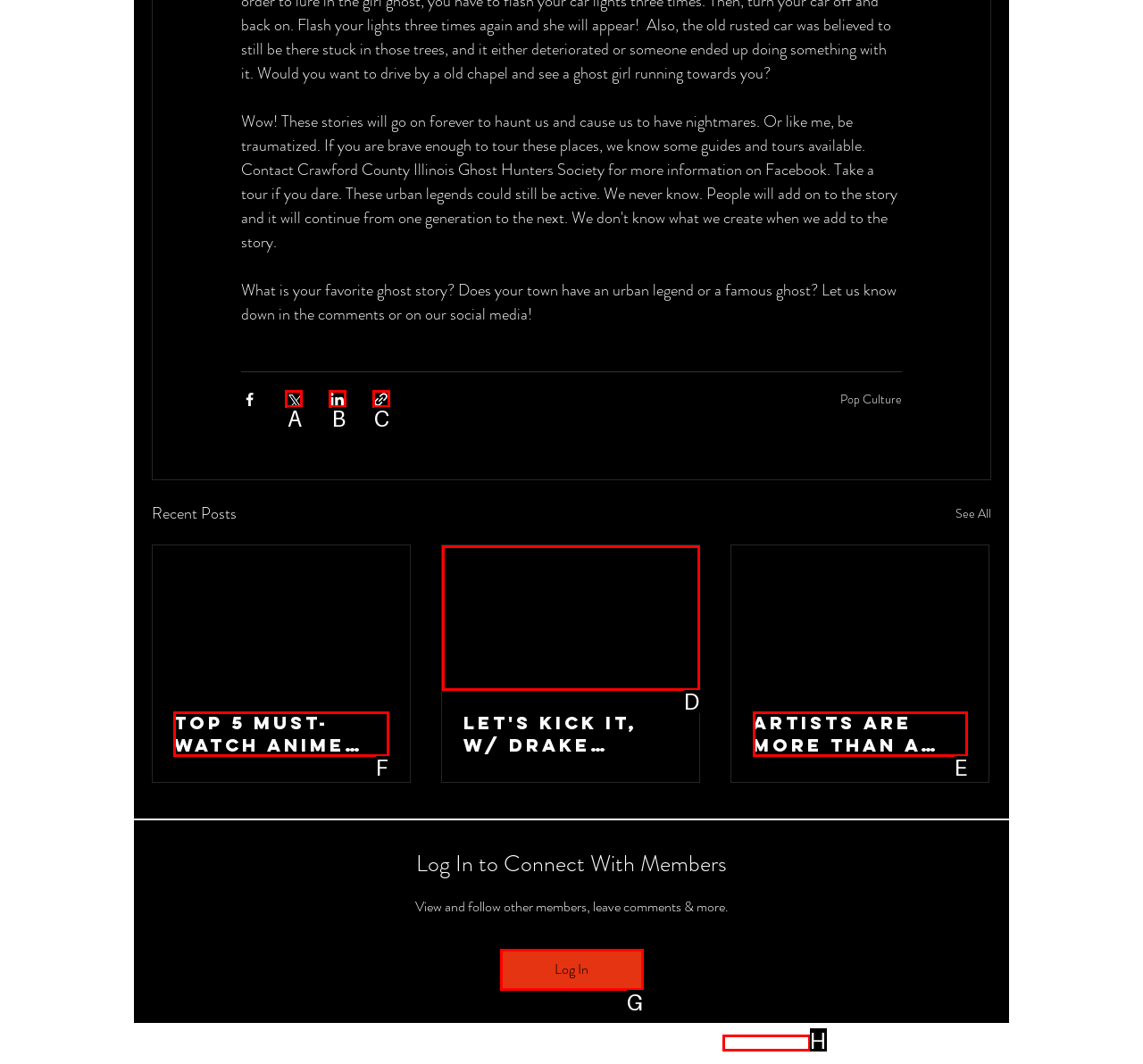Determine which HTML element to click for this task: View next post Provide the letter of the selected choice.

None